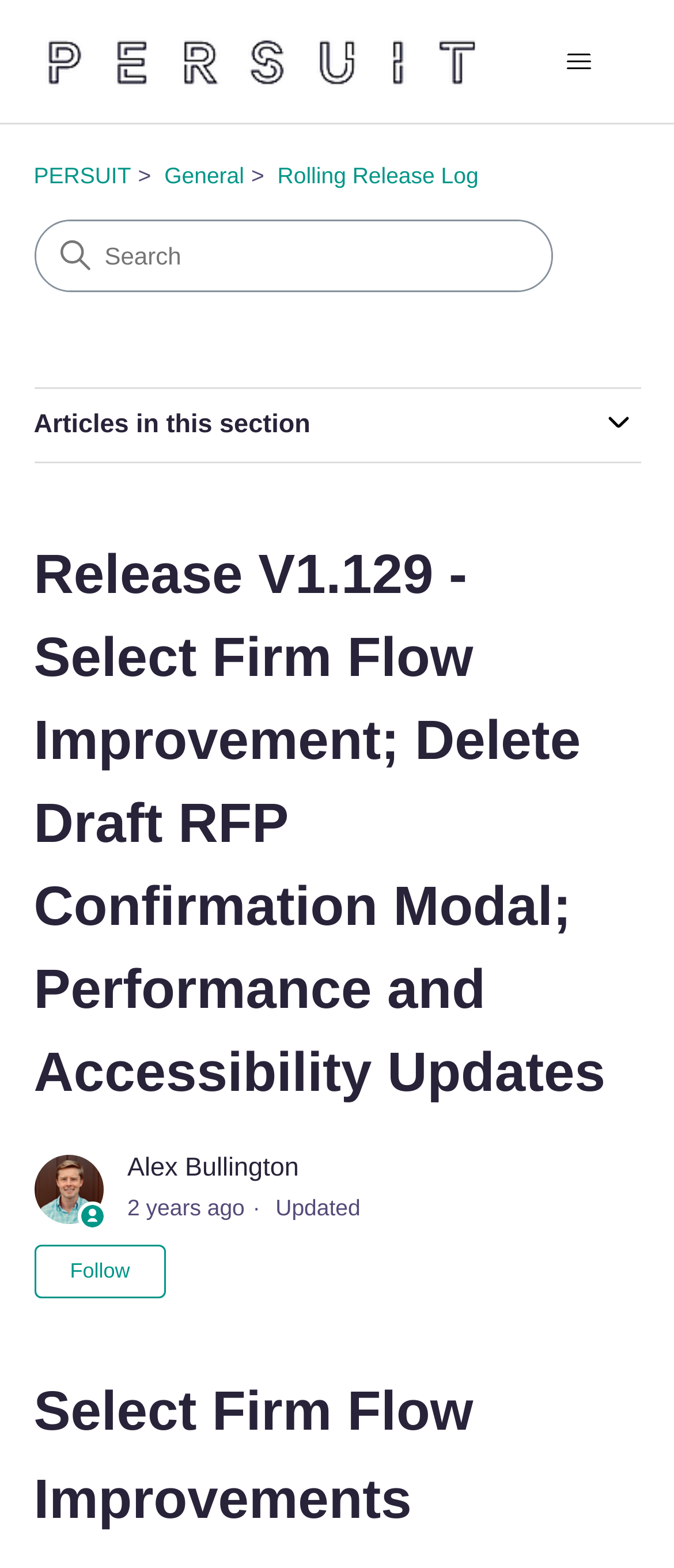Show the bounding box coordinates of the element that should be clicked to complete the task: "Follow Article".

[0.05, 0.794, 0.247, 0.827]